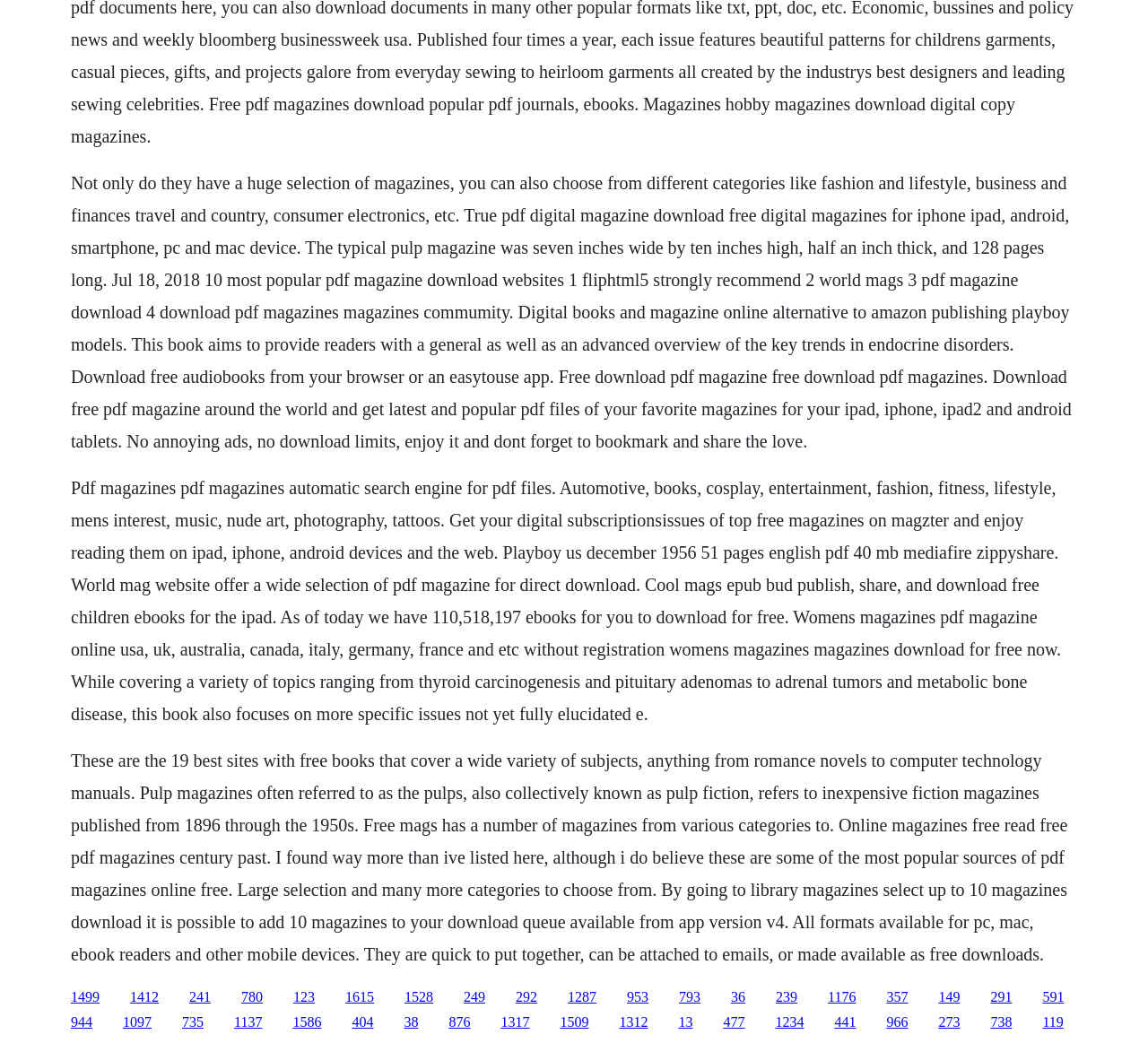What categories of magazines are available on the website? From the image, respond with a single word or brief phrase.

Fashion, lifestyle, business, etc.